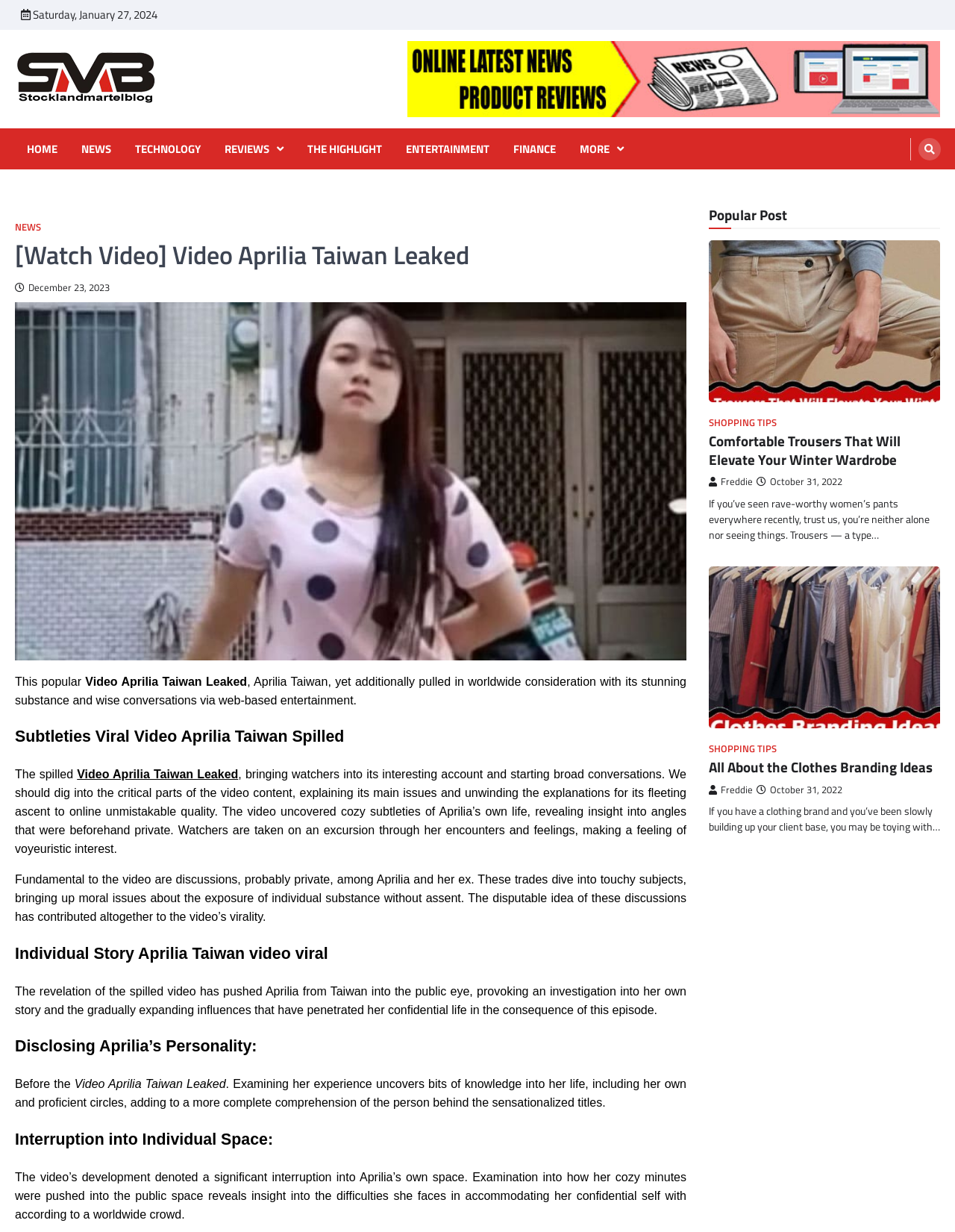Specify the bounding box coordinates for the region that must be clicked to perform the given instruction: "Click the 'HOME' link".

[0.022, 0.114, 0.066, 0.128]